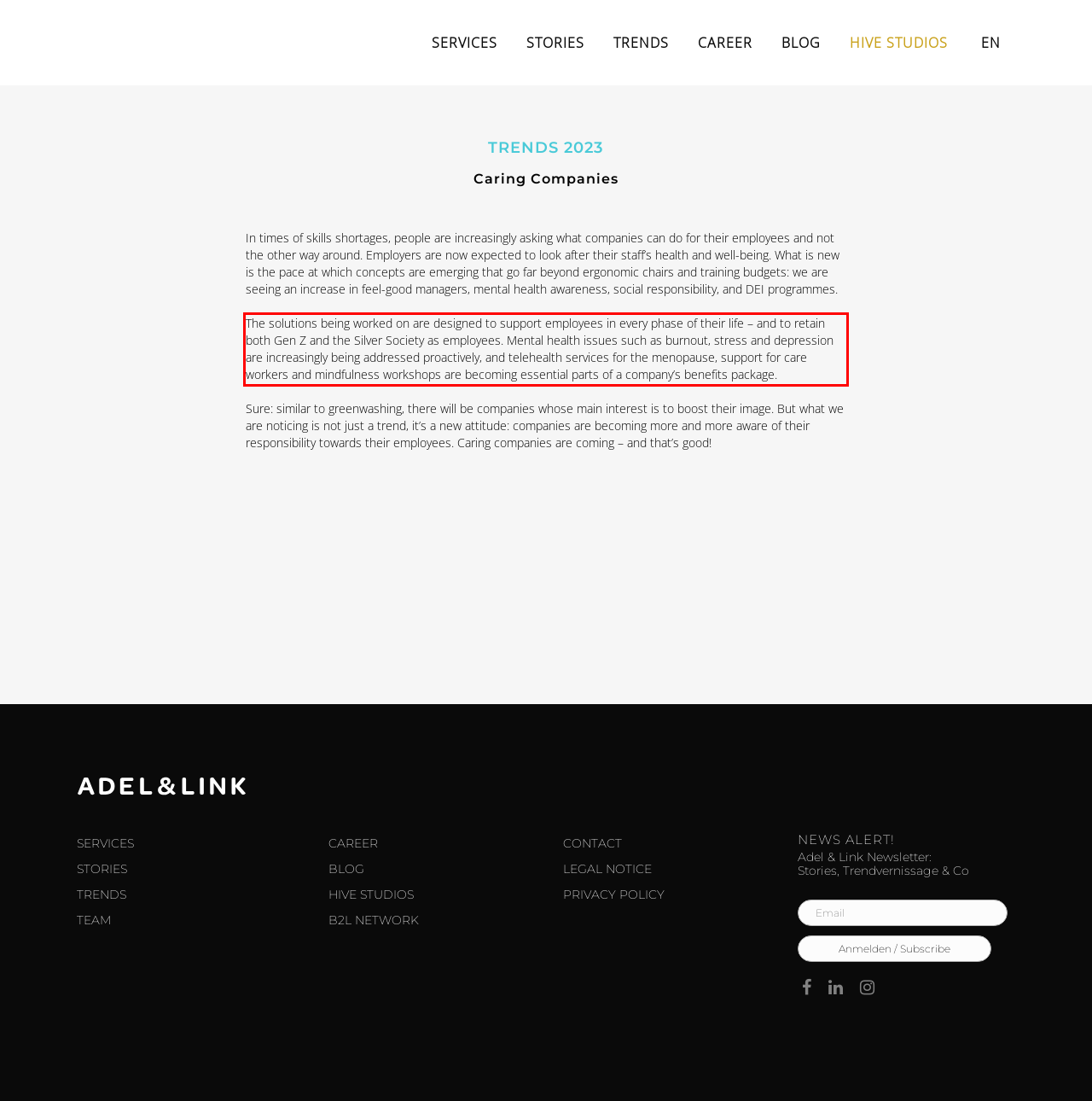Using the provided screenshot of a webpage, recognize and generate the text found within the red rectangle bounding box.

The solutions being worked on are designed to support employees in every phase of their life – and to retain both Gen Z and the Silver Society as employees. Mental health issues such as burnout, stress and depression are increasingly being addressed proactively, and telehealth services for the menopause, support for care workers and mindfulness workshops are becoming essential parts of a company’s benefits package.